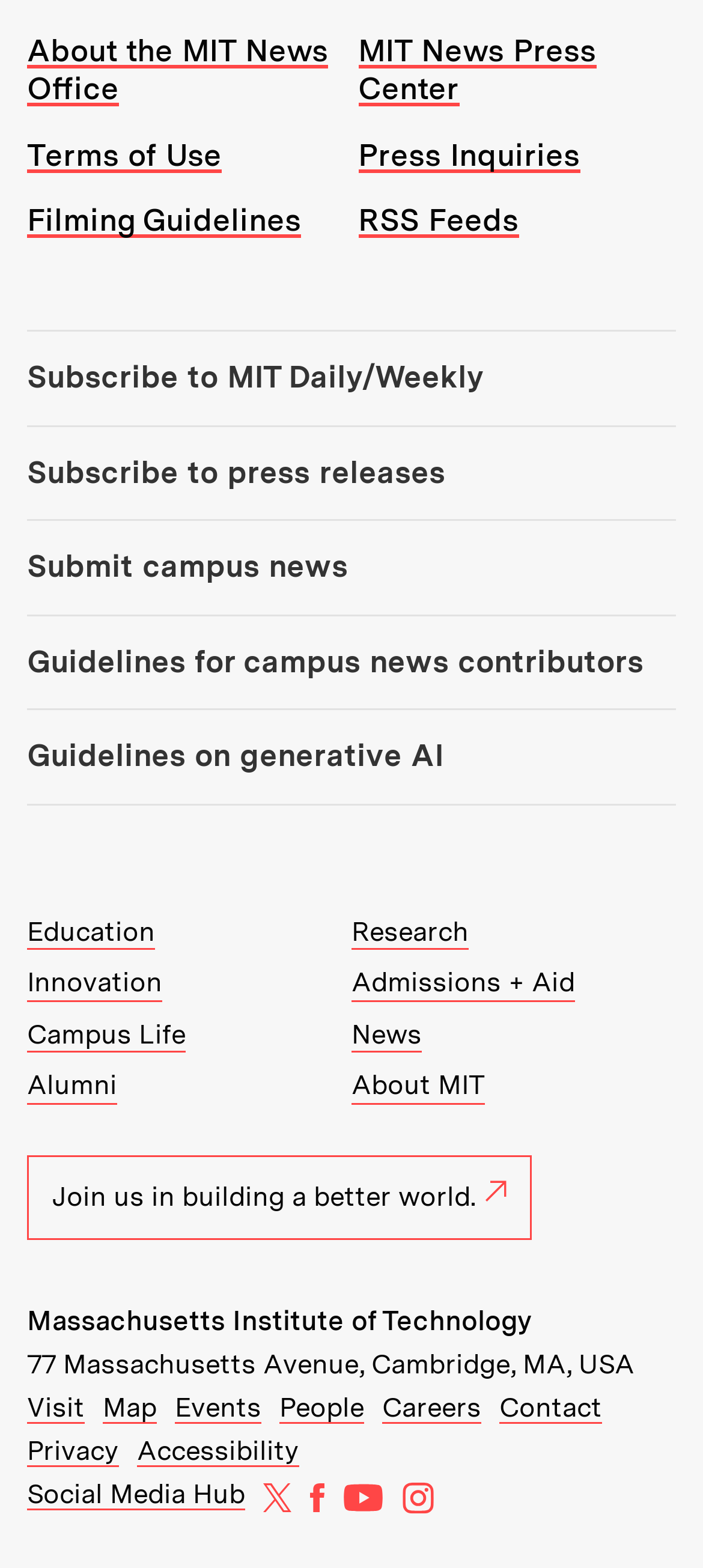Using the format (top-left x, top-left y, bottom-right x, bottom-right y), and given the element description, identify the bounding box coordinates within the screenshot: alt="banner"

None